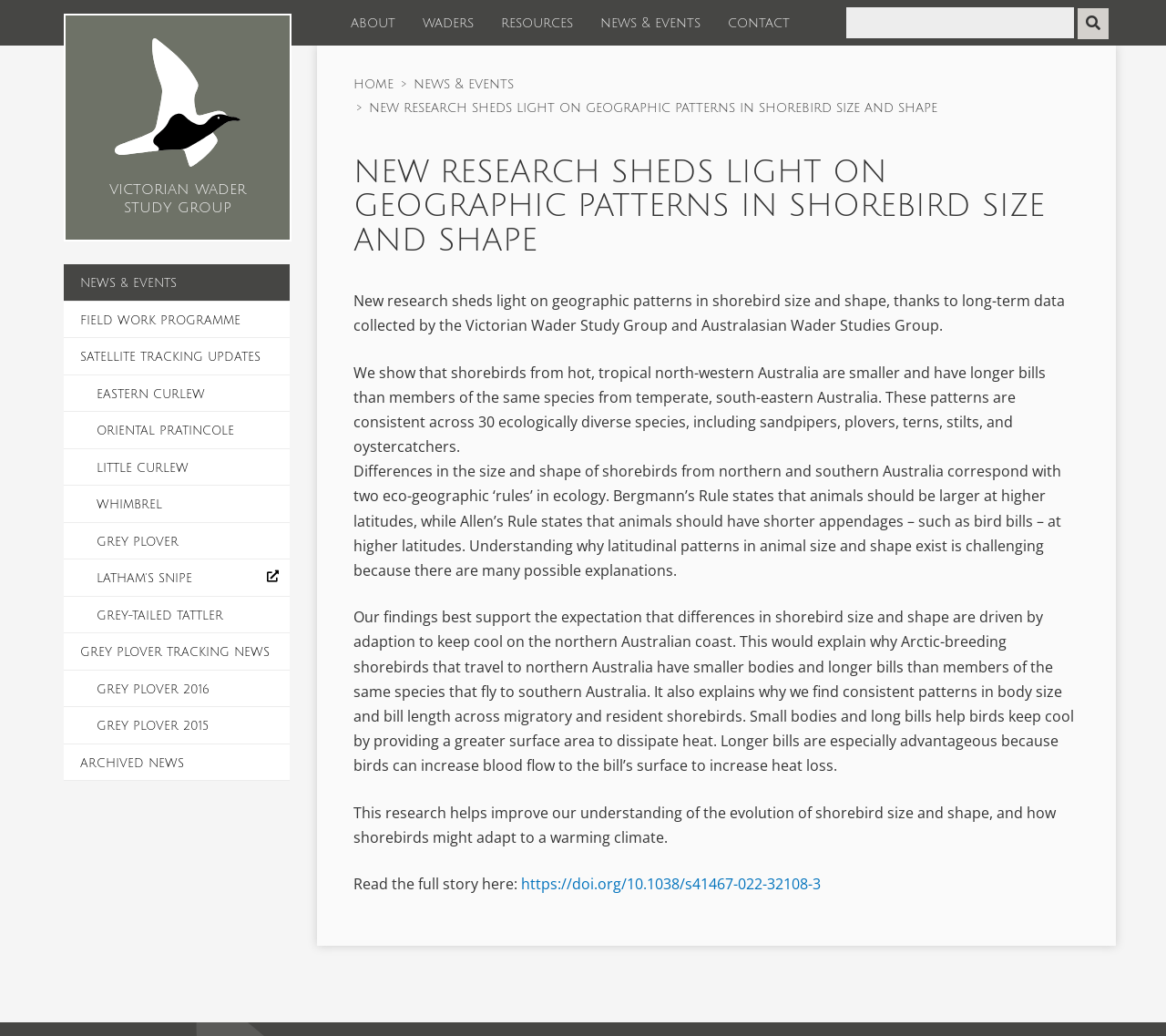Determine the bounding box coordinates of the clickable element necessary to fulfill the instruction: "Explore related articles". Provide the coordinates as four float numbers within the 0 to 1 range, i.e., [left, top, right, bottom].

None